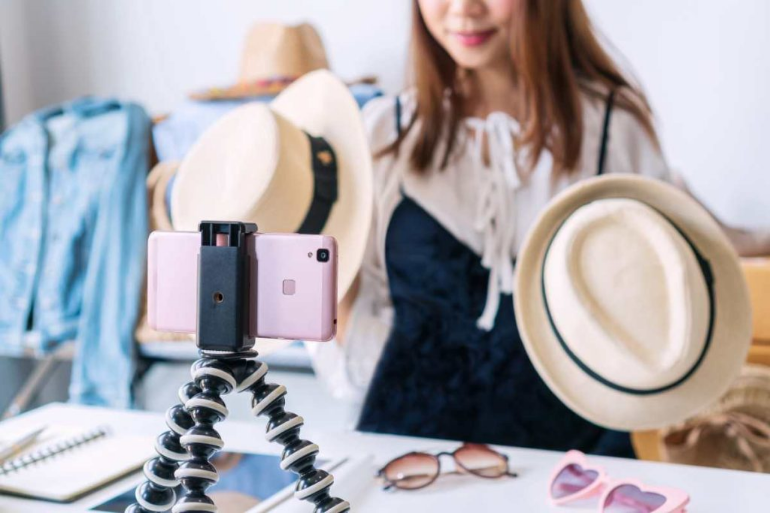What is mounted on a flexible tripod? From the image, respond with a single word or brief phrase.

A smartphone